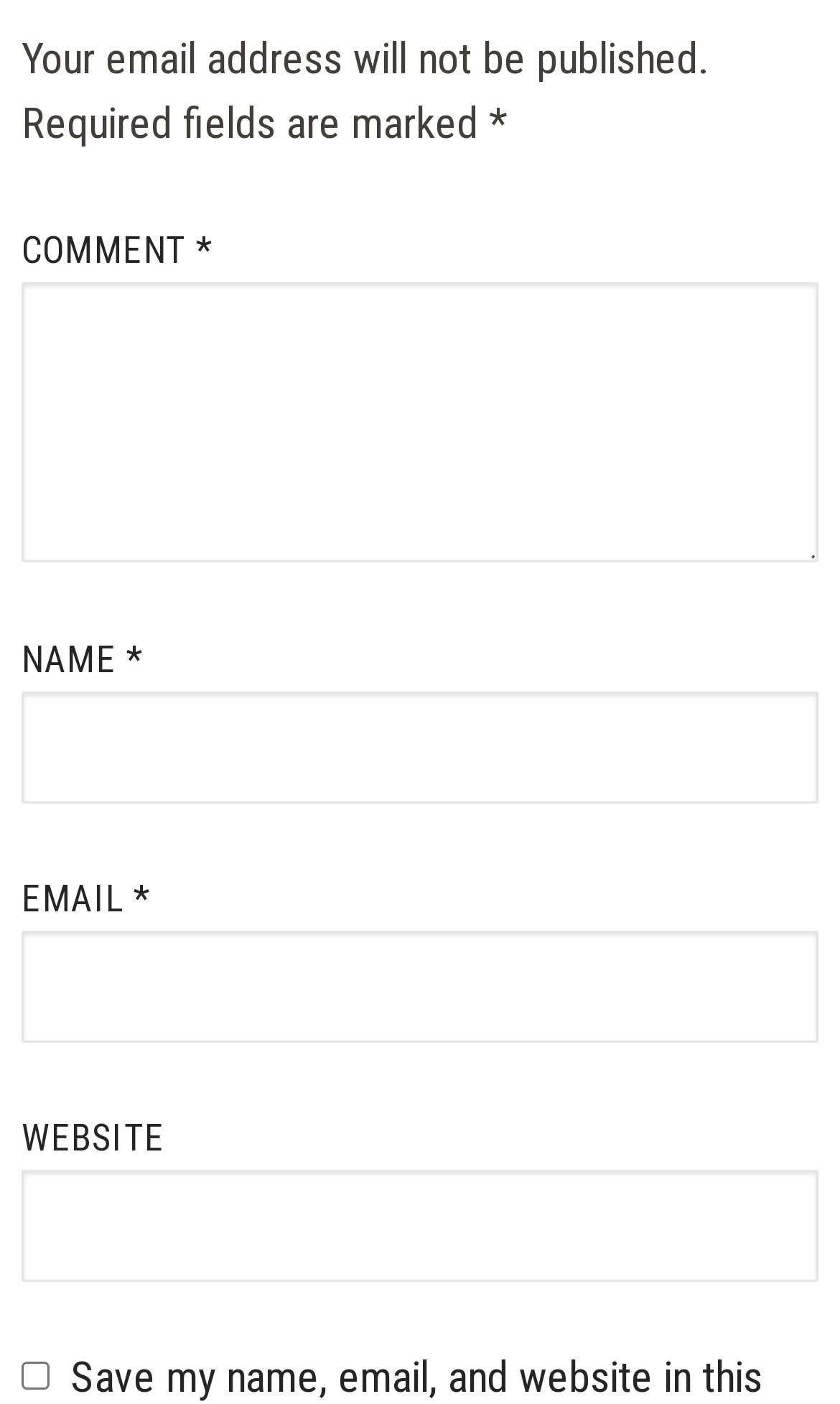How many required fields are there?
Based on the screenshot, give a detailed explanation to answer the question.

There are three fields marked with an asterisk (*) which indicates that they are required. These fields are 'COMMENT', 'NAME', and 'EMAIL'.